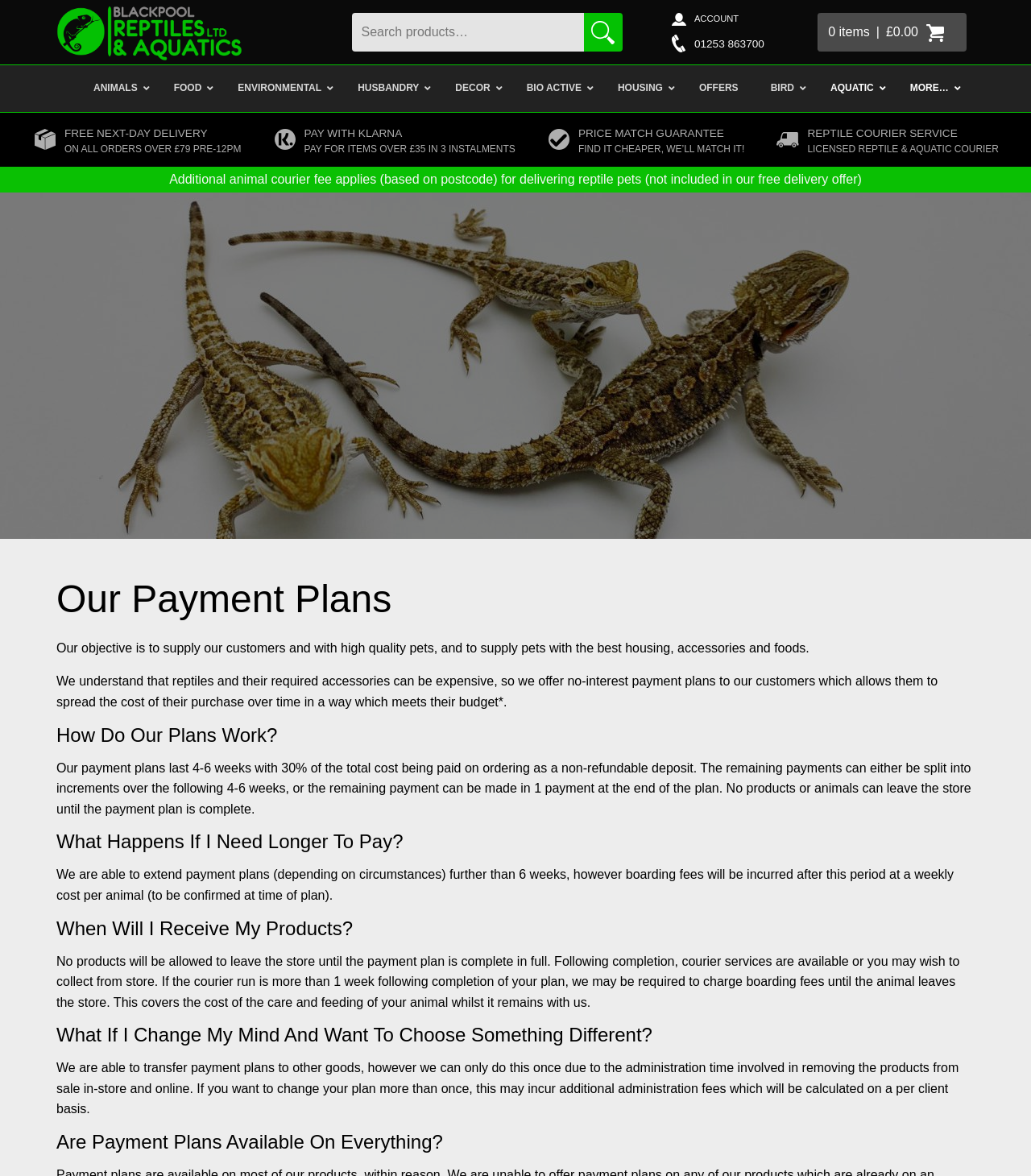Identify the bounding box coordinates for the UI element mentioned here: "Bio Active". Provide the coordinates as four float values between 0 and 1, i.e., [left, top, right, bottom].

[0.495, 0.06, 0.584, 0.091]